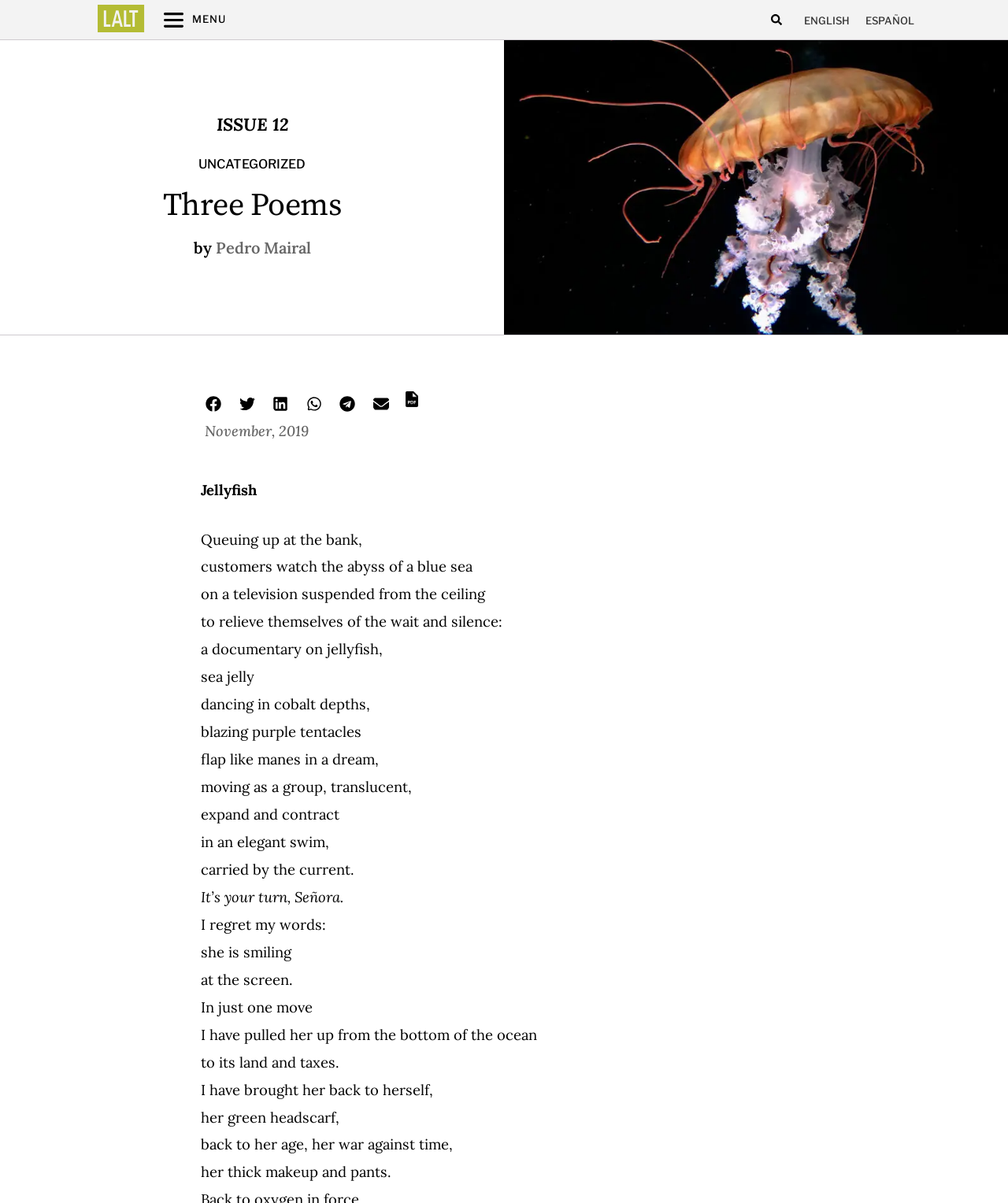How many social media sharing buttons are there?
Refer to the screenshot and respond with a concise word or phrase.

6